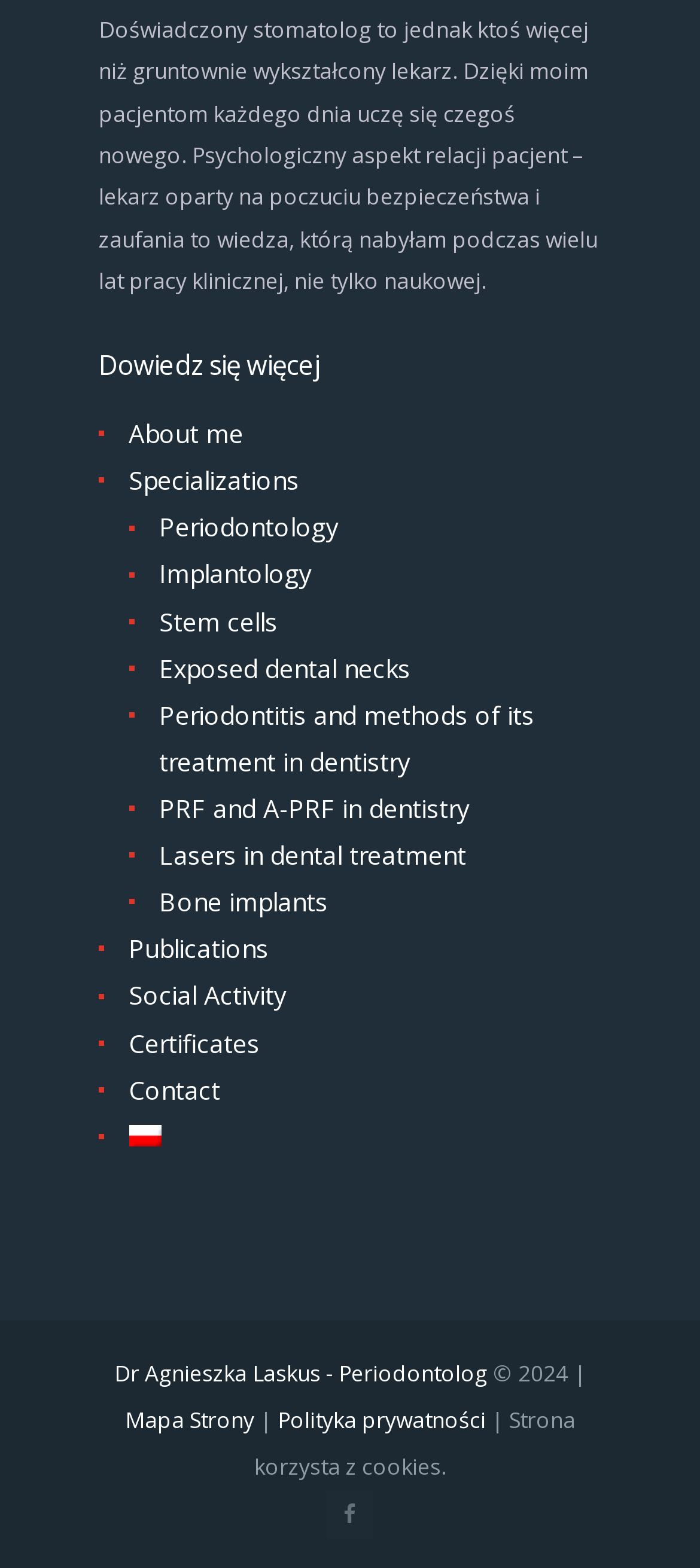Pinpoint the bounding box coordinates of the clickable element needed to complete the instruction: "Switch to Polish language". The coordinates should be provided as four float numbers between 0 and 1: [left, top, right, bottom].

[0.184, 0.714, 0.23, 0.735]